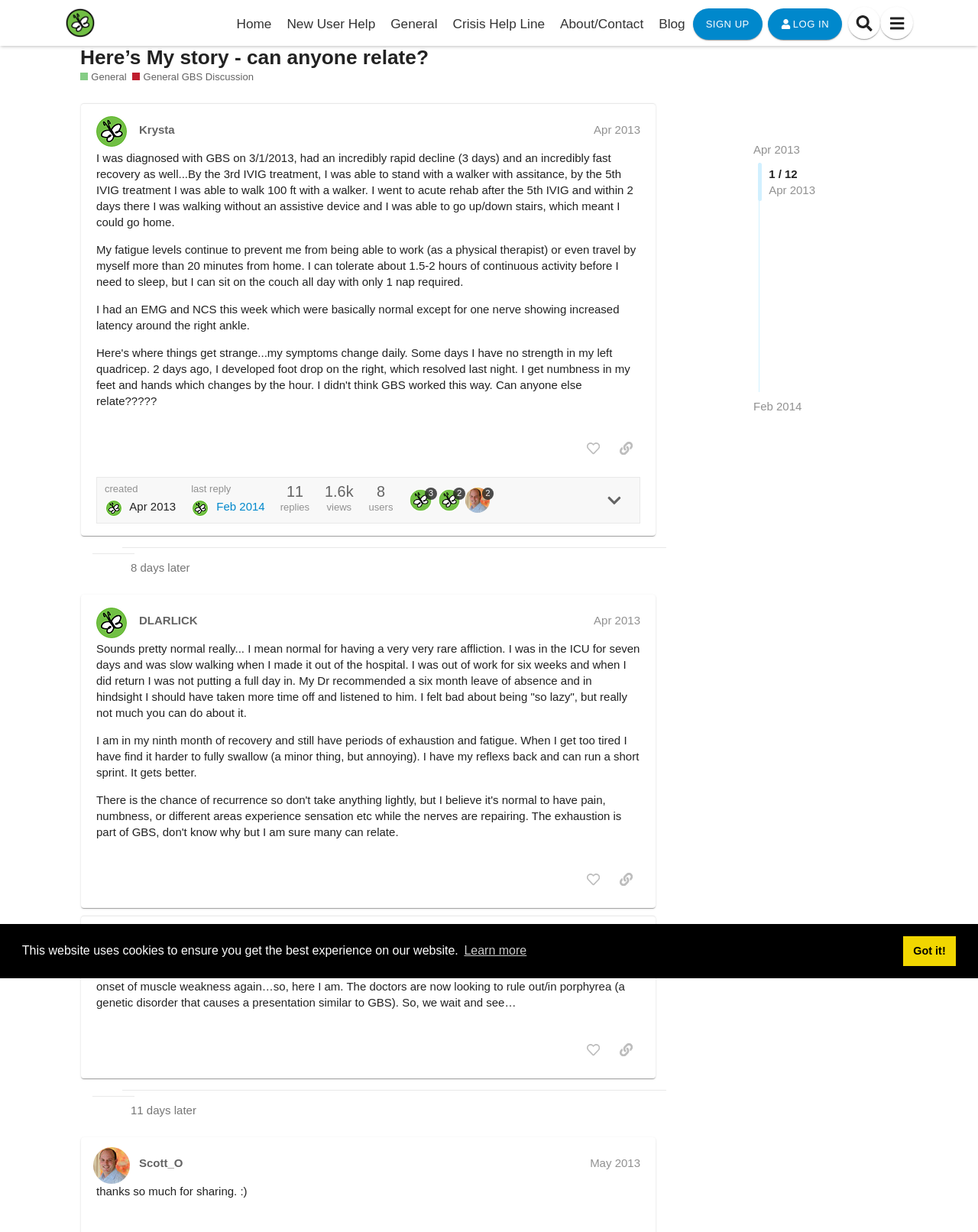What is the name of the forum?
Look at the image and provide a short answer using one word or a phrase.

Living with Polyneuropathy